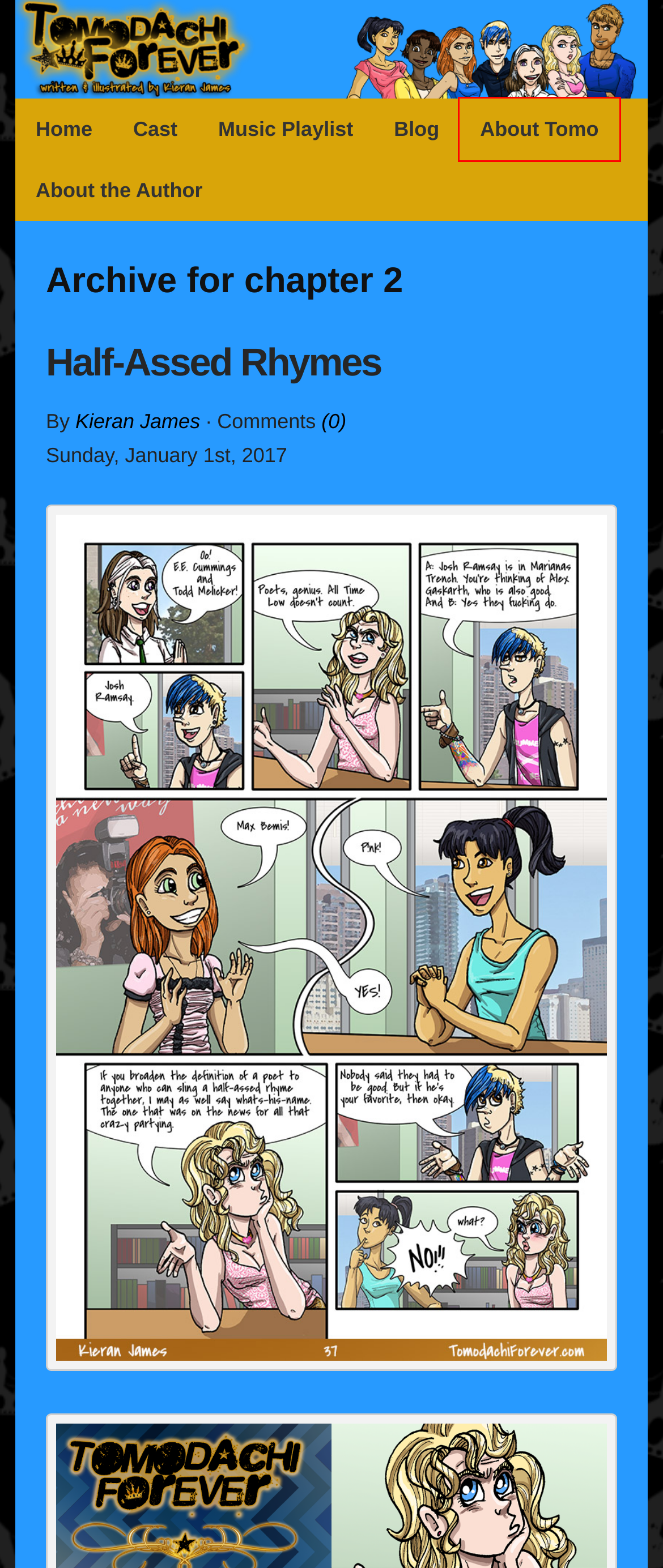You see a screenshot of a webpage with a red bounding box surrounding an element. Pick the webpage description that most accurately represents the new webpage after interacting with the element in the red bounding box. The options are:
A. Half-Assed Rhymes - Tomodachi Forever
B. About the Author - Tomodachi Forever
C. Playlist Archives - Tomodachi Forever
D. Kieran James, Author at Tomodachi Forever
E. Cast Archives - Tomodachi Forever
F. Biiku Davenshire - Tomodachi Forever
G. About Tomo - Tomodachi Forever
H. Tomodachi Forever - Part YA Romance, Part Mob Thriller, Totally Queer

G